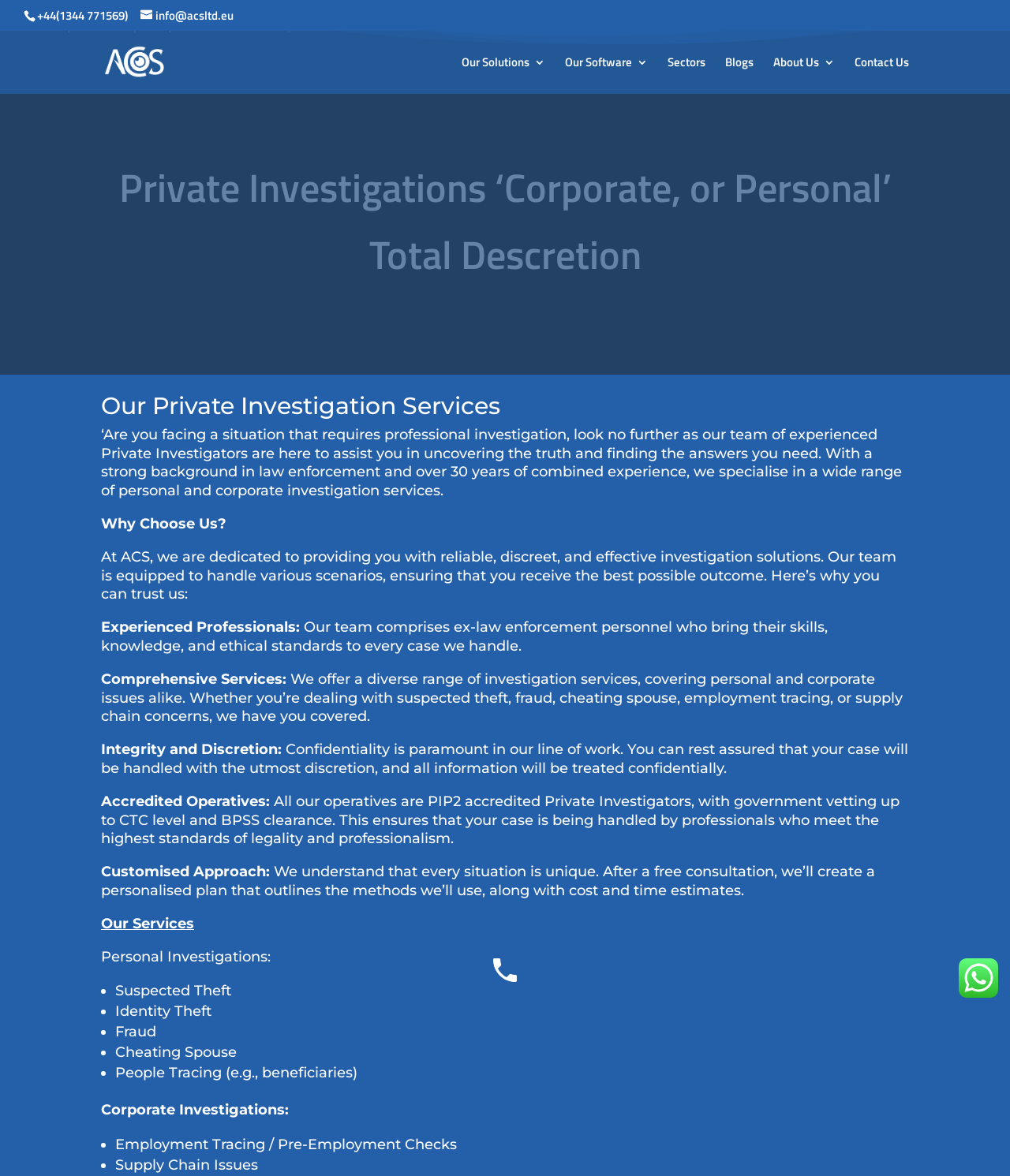Locate the bounding box of the UI element based on this description: "info@acsltd.eu". Provide four float numbers between 0 and 1 as [left, top, right, bottom].

[0.139, 0.006, 0.231, 0.021]